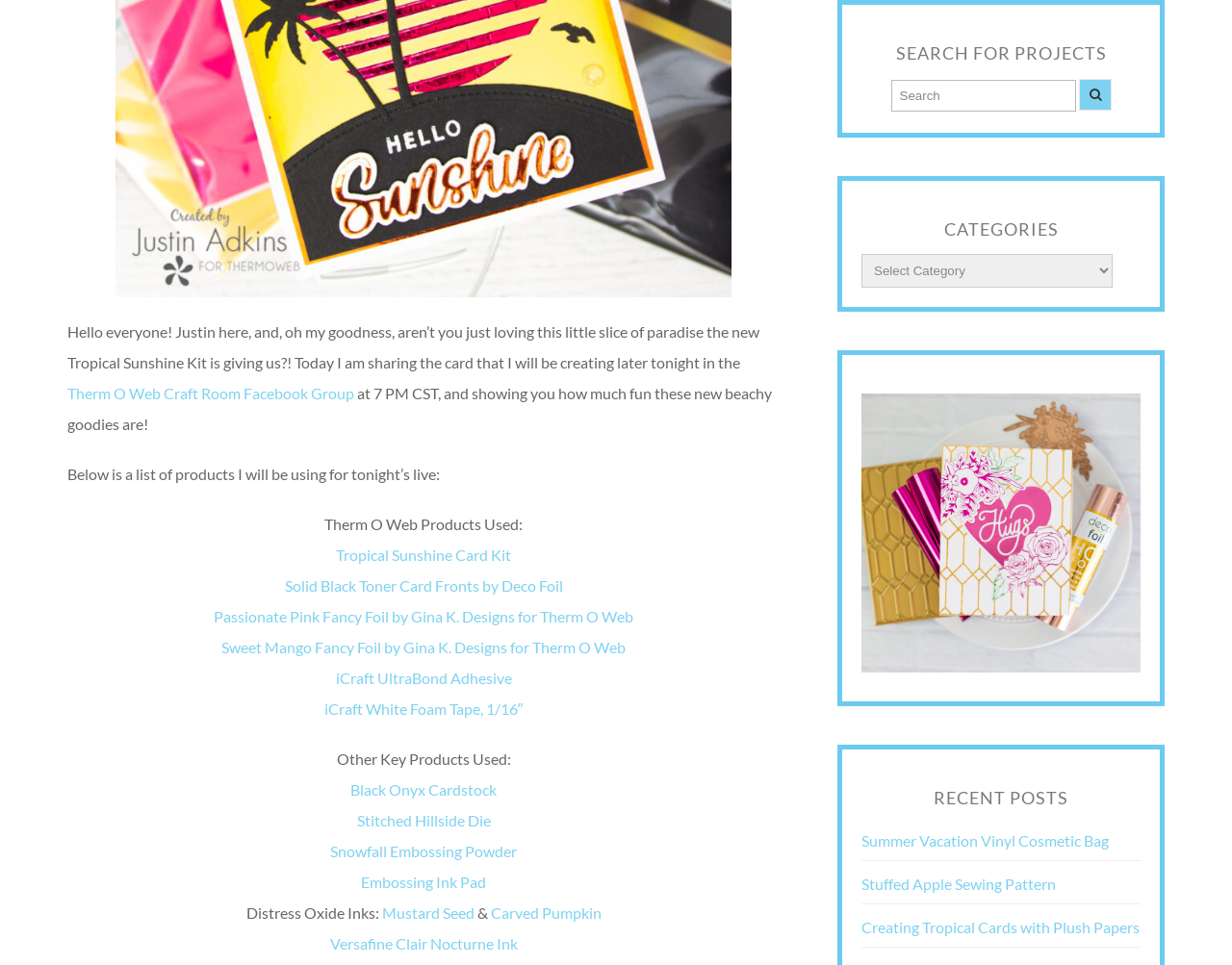Determine the bounding box coordinates for the UI element described. Format the coordinates as (top-left x, top-left y, bottom-right x, bottom-right y) and ensure all values are between 0 and 1. Element description: Read more

None